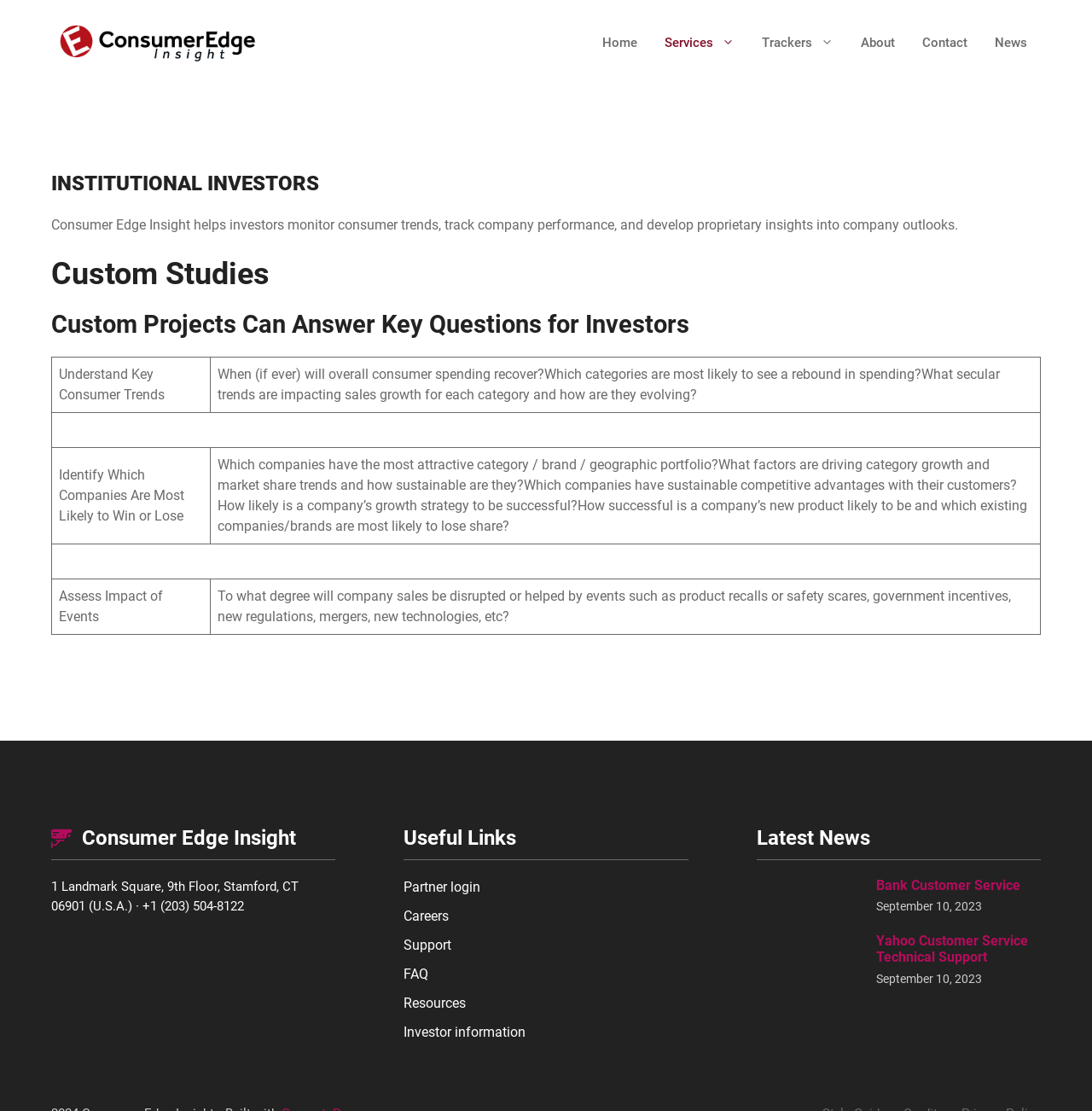Indicate the bounding box coordinates of the clickable region to achieve the following instruction: "Click on the 'Home' link."

[0.539, 0.019, 0.596, 0.057]